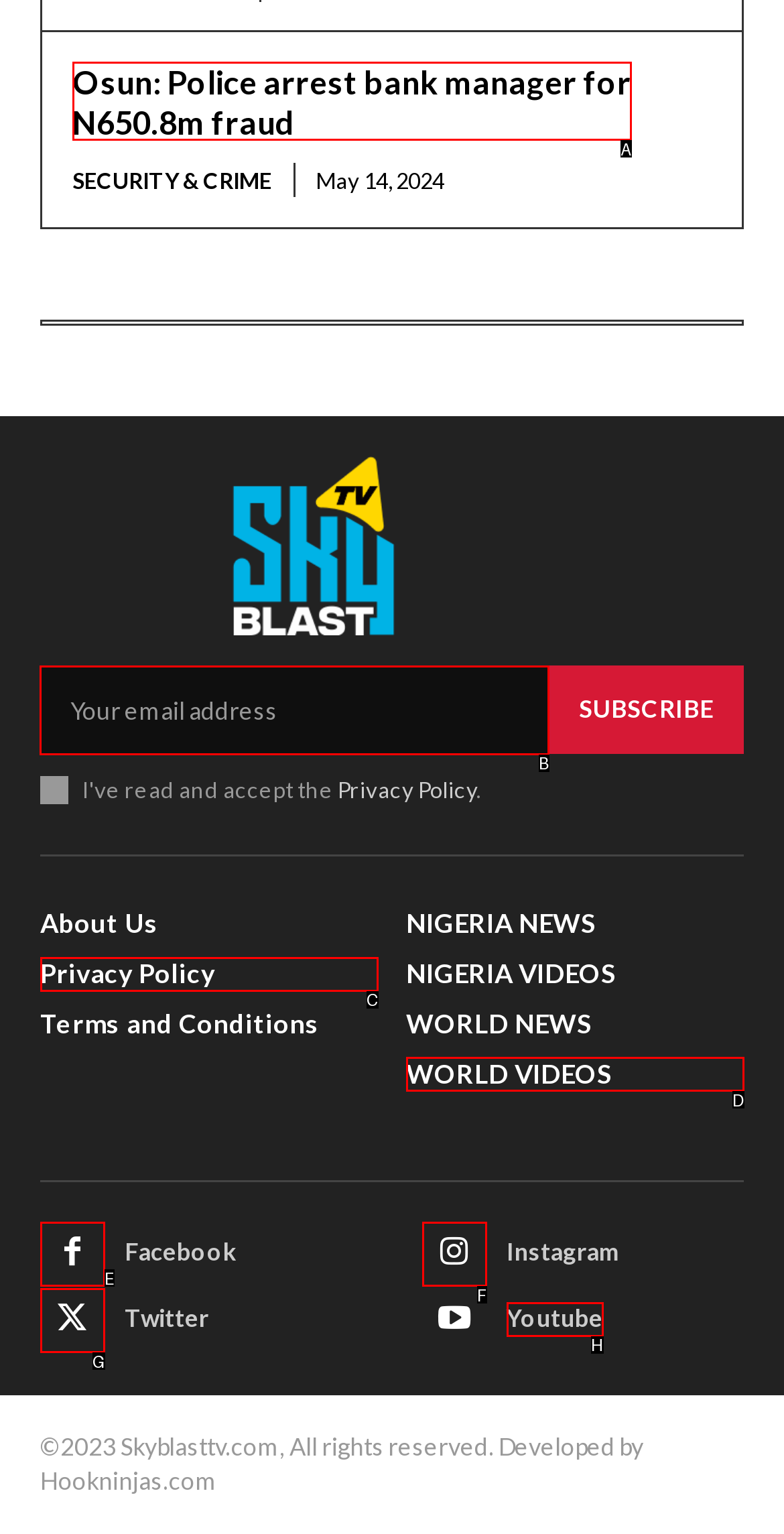Determine which UI element you should click to perform the task: Enter email address
Provide the letter of the correct option from the given choices directly.

B